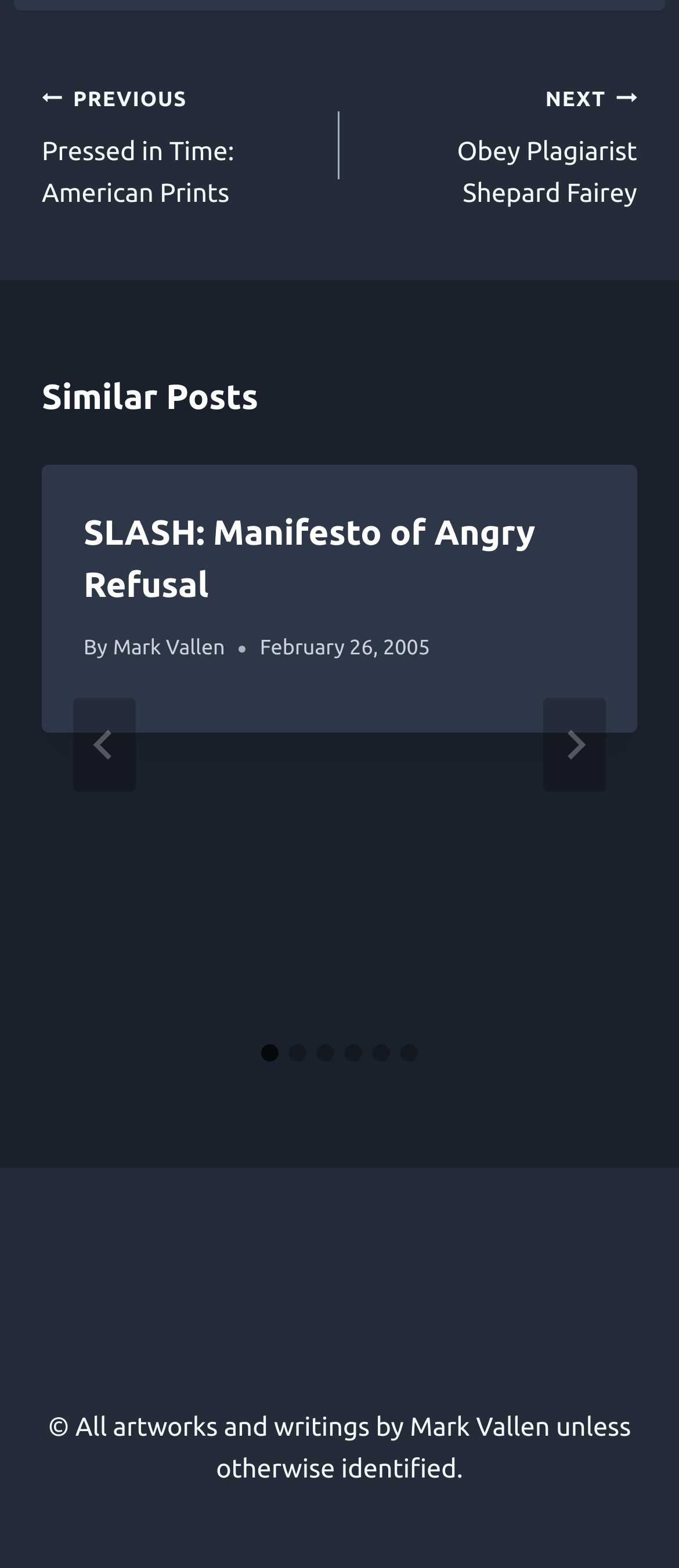Using the information in the image, give a comprehensive answer to the question: 
What is the title of the first article?

The title of the first article can be found in the 'article' element, which is a child of the 'tabpanel' element. The title is 'SLASH: Manifesto of Angry Refusal', and it is also a link that likely leads to the full article.